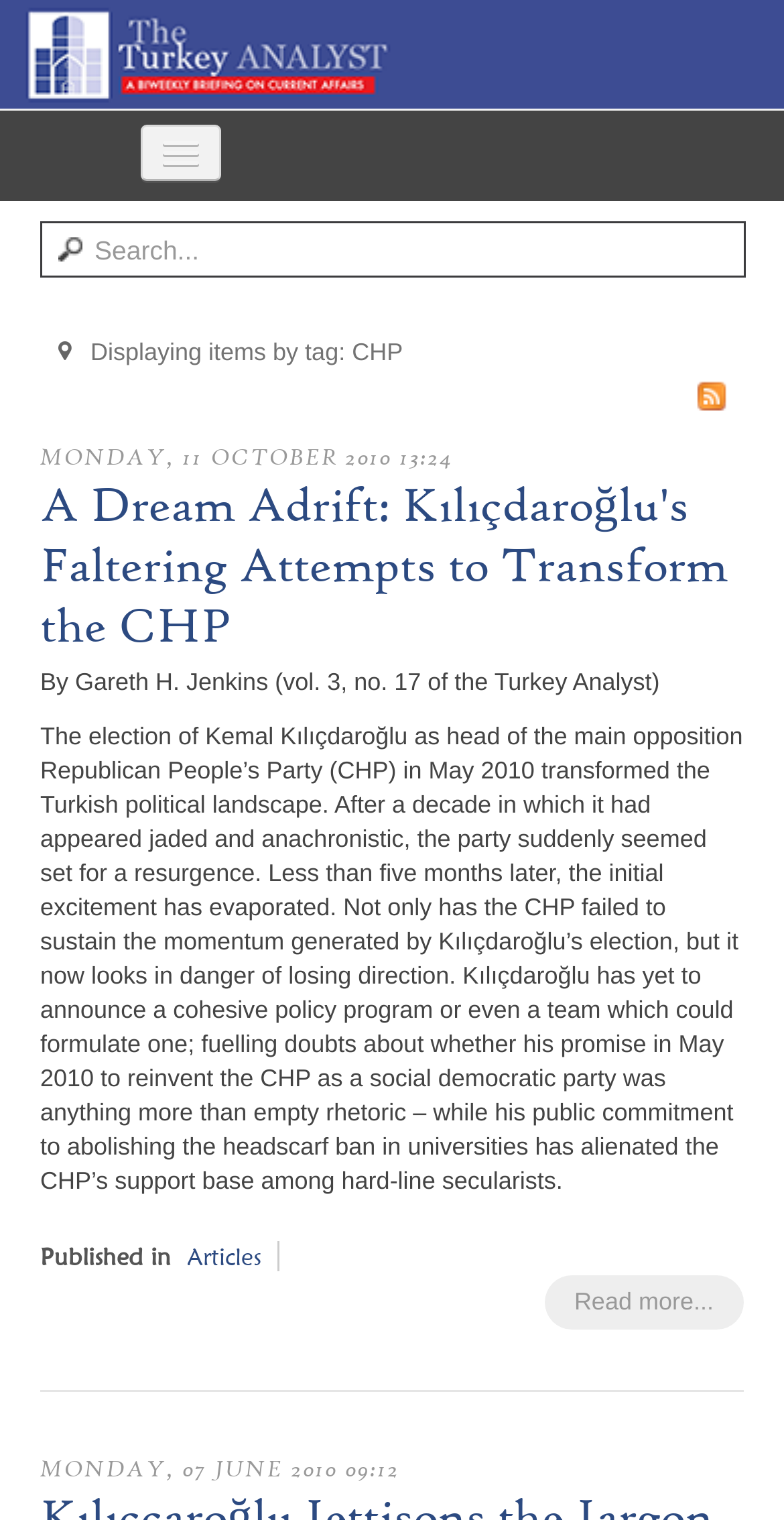What is the date of the latest article?
Give a detailed and exhaustive answer to the question.

I looked for the date mentioned in the article titles and found 'MONDAY, 11 OCTOBER 2010 13:24' which appears to be the latest article based on the date.